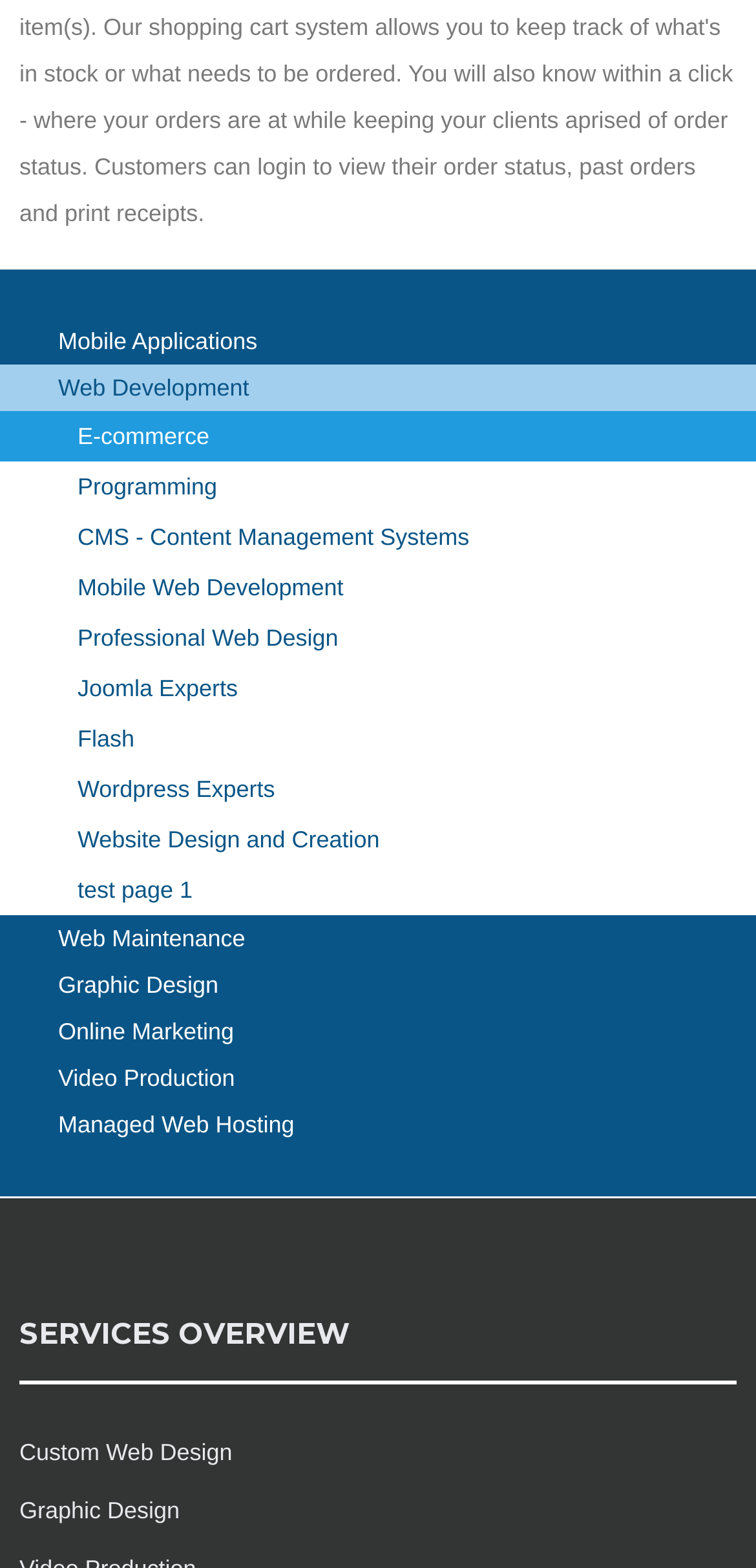How many links are there under 'SERVICES OVERVIEW'?
Please provide a comprehensive and detailed answer to the question.

Under the 'SERVICES OVERVIEW' heading, there are two link elements: 'SERVICES OVERVIEW' and 'Custom Web Design'. These links are located within the bounding box coordinates of [0.026, 0.839, 0.974, 0.883] and [0.026, 0.918, 0.307, 0.935] respectively.